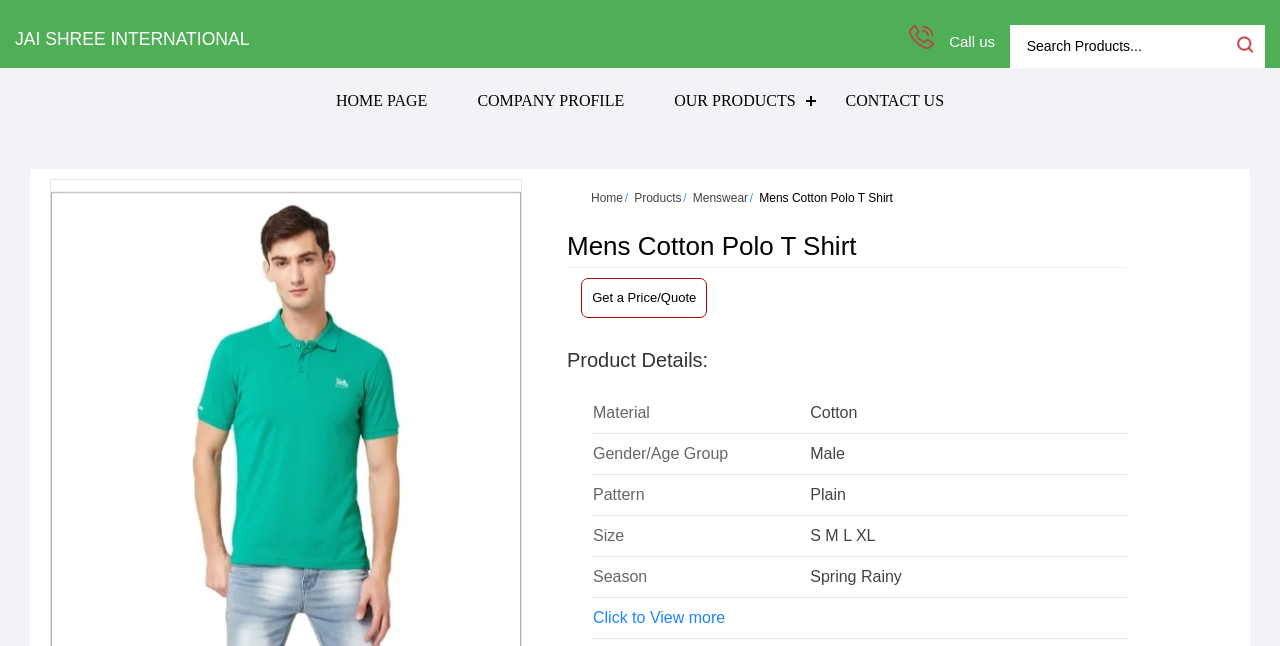Please locate the bounding box coordinates for the element that should be clicked to achieve the following instruction: "Get a price quote". Ensure the coordinates are given as four float numbers between 0 and 1, i.e., [left, top, right, bottom].

[0.454, 0.43, 0.553, 0.492]